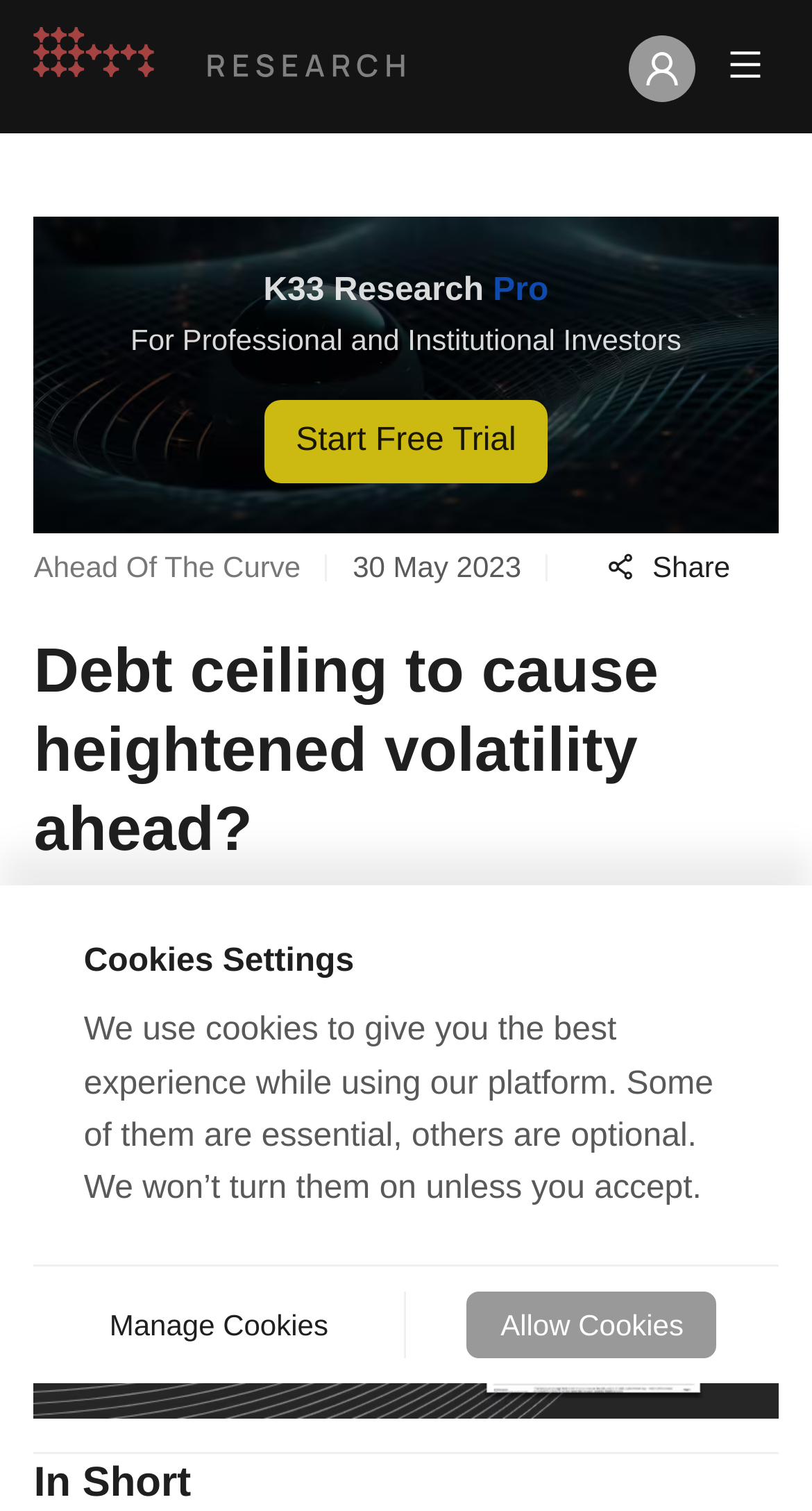Please give a succinct answer to the question in one word or phrase:
What is the purpose of the 'Manage Cookies' button?

To manage cookies